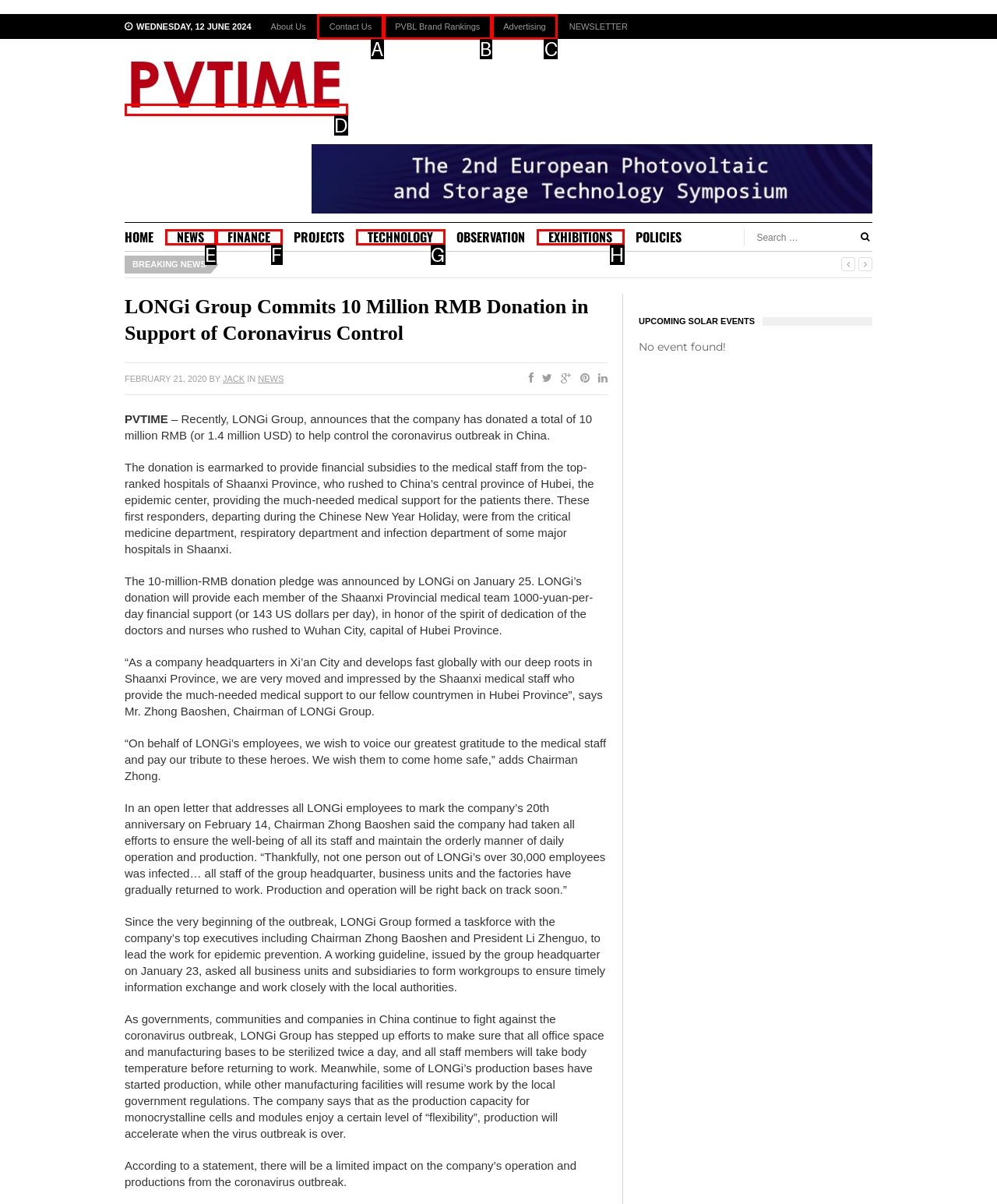From the available choices, determine which HTML element fits this description: Exhibitions Respond with the correct letter.

H